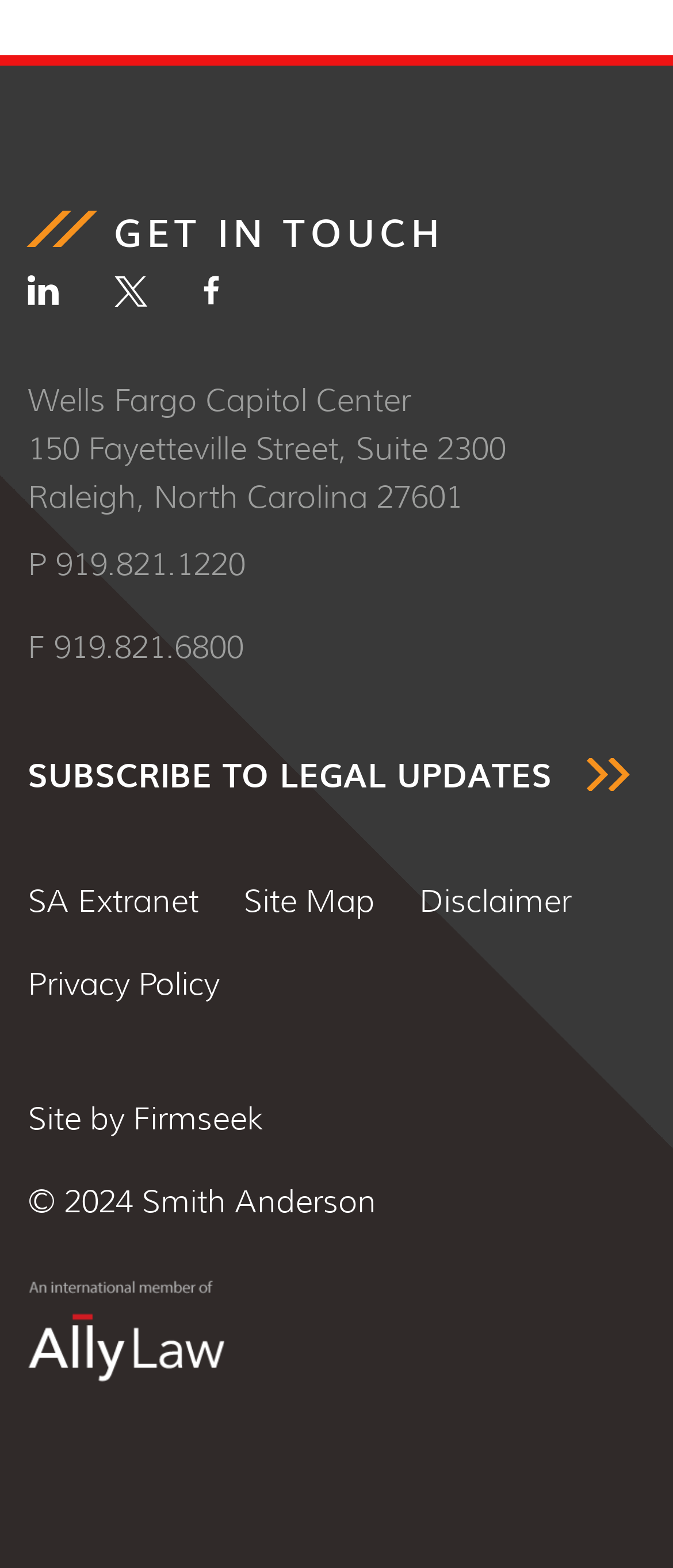What is the name of the building?
Using the image as a reference, answer the question with a short word or phrase.

Wells Fargo Capitol Center